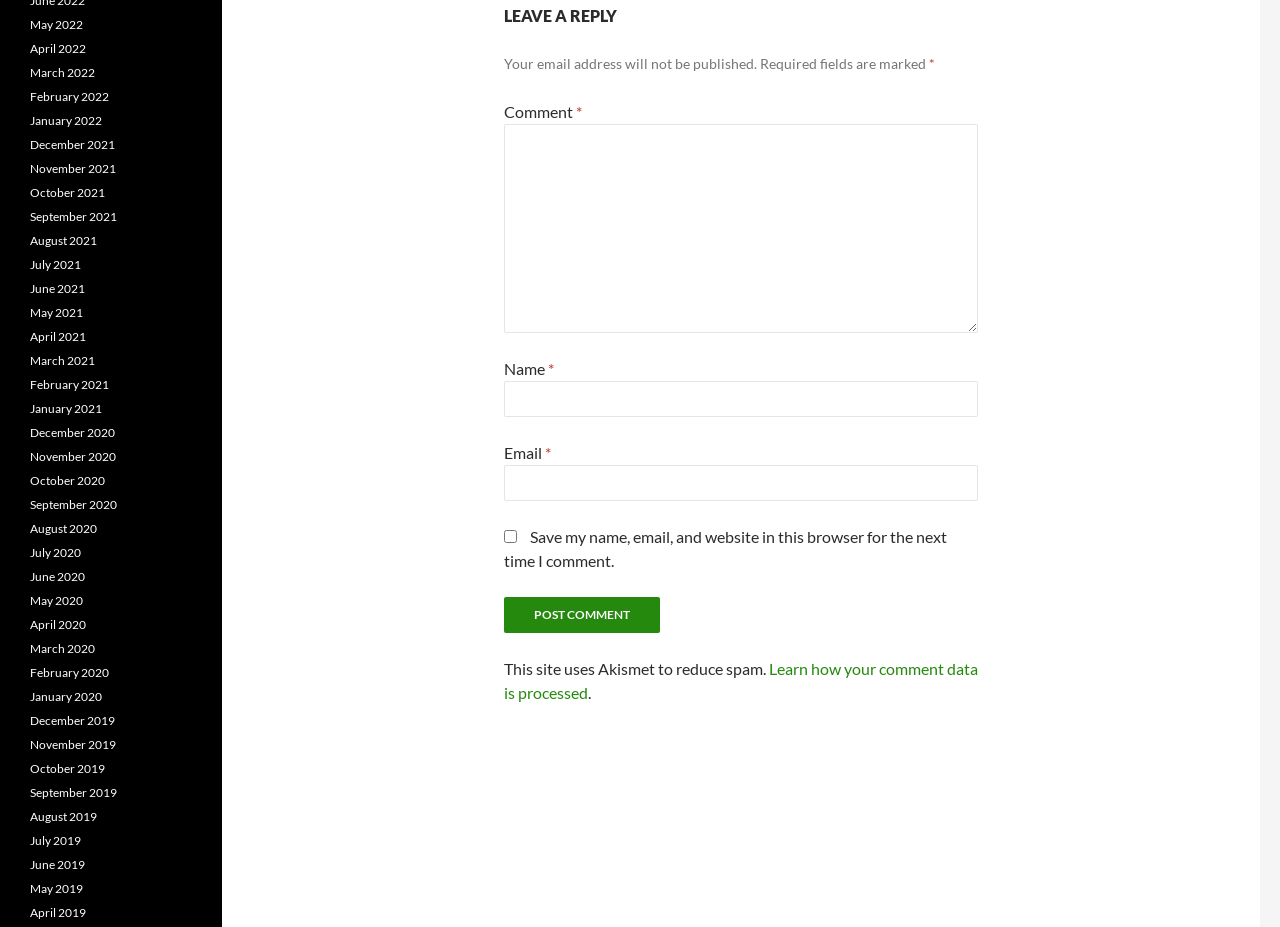Find the bounding box coordinates for the area that must be clicked to perform this action: "Leave a reply".

[0.394, 0.004, 0.764, 0.03]